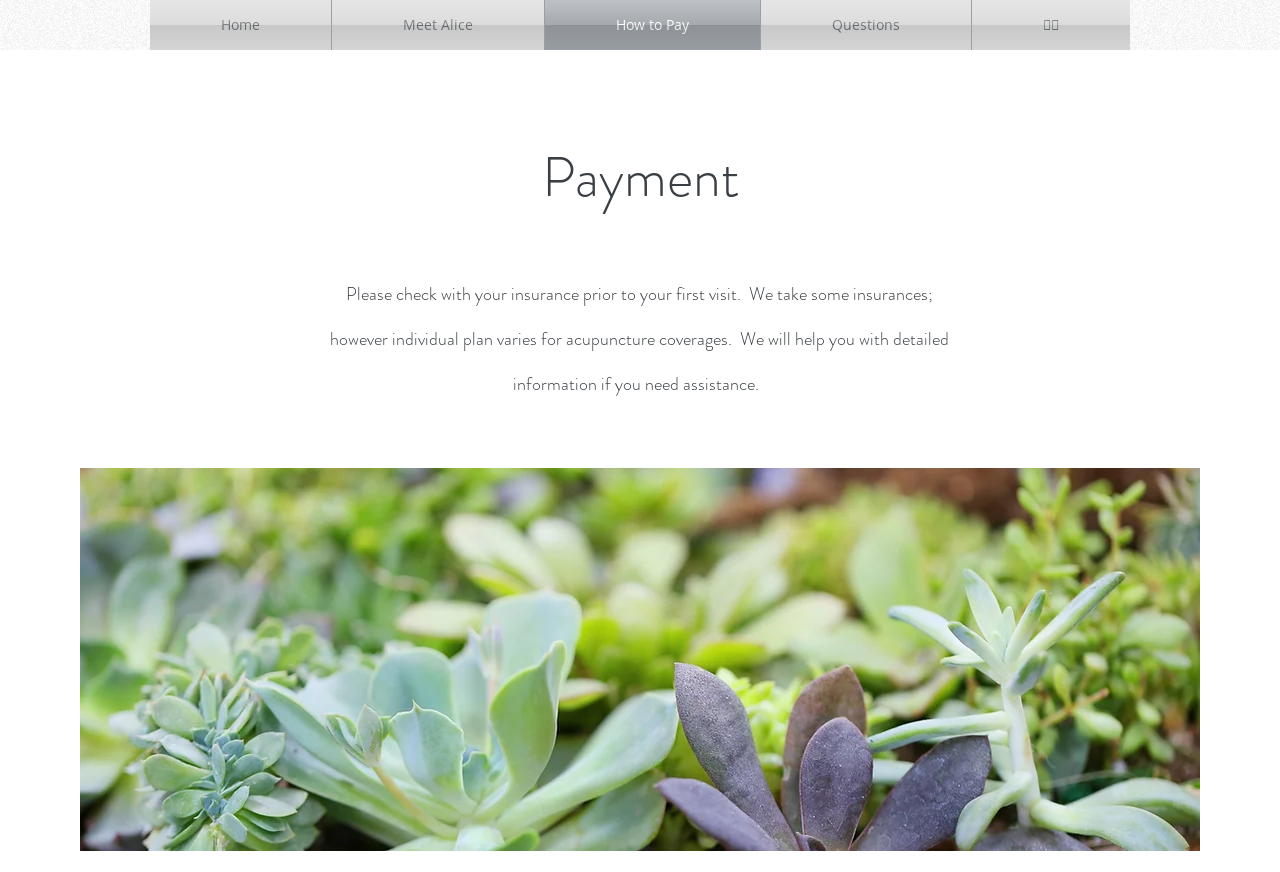What assistance is offered by the webpage?
Please provide an in-depth and detailed response to the question.

The webpage offers assistance with providing detailed information about insurance coverage if needed, as stated in the StaticText element.